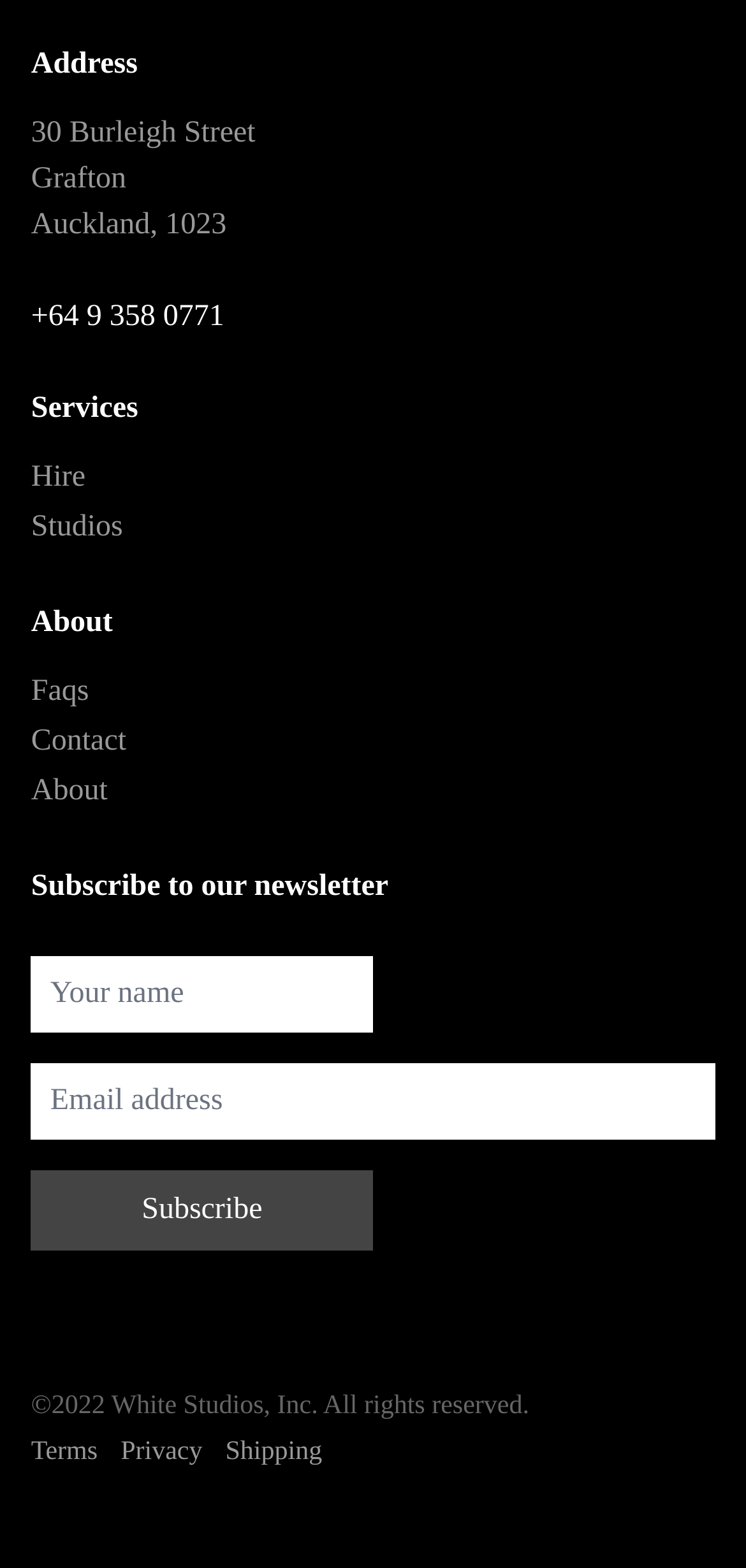Could you indicate the bounding box coordinates of the region to click in order to complete this instruction: "Click on the link to reply to the post".

None